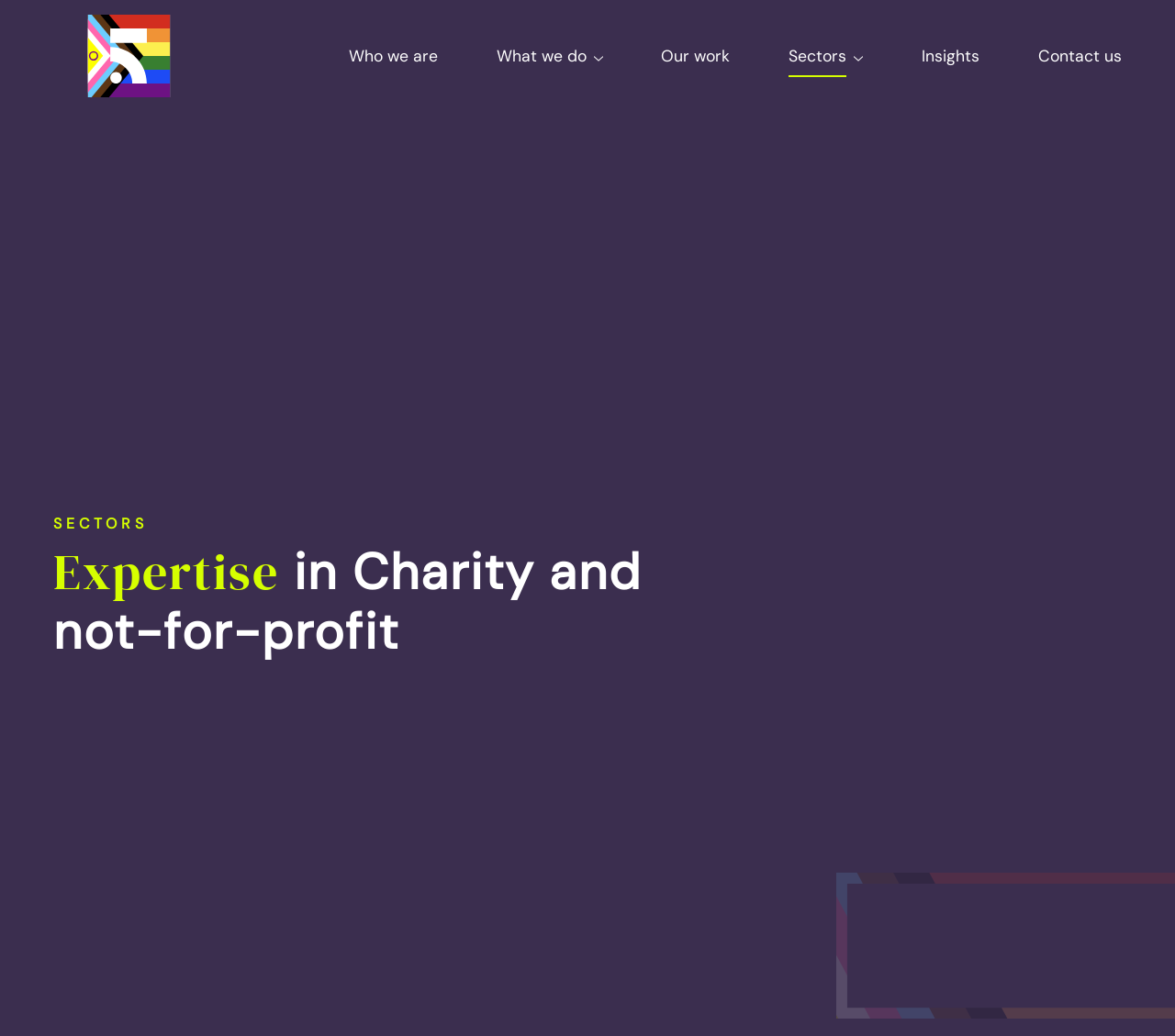Provide a brief response to the question below using a single word or phrase: 
What is the title of the section below the main navigation?

Expertise in Charity and not-for-profit